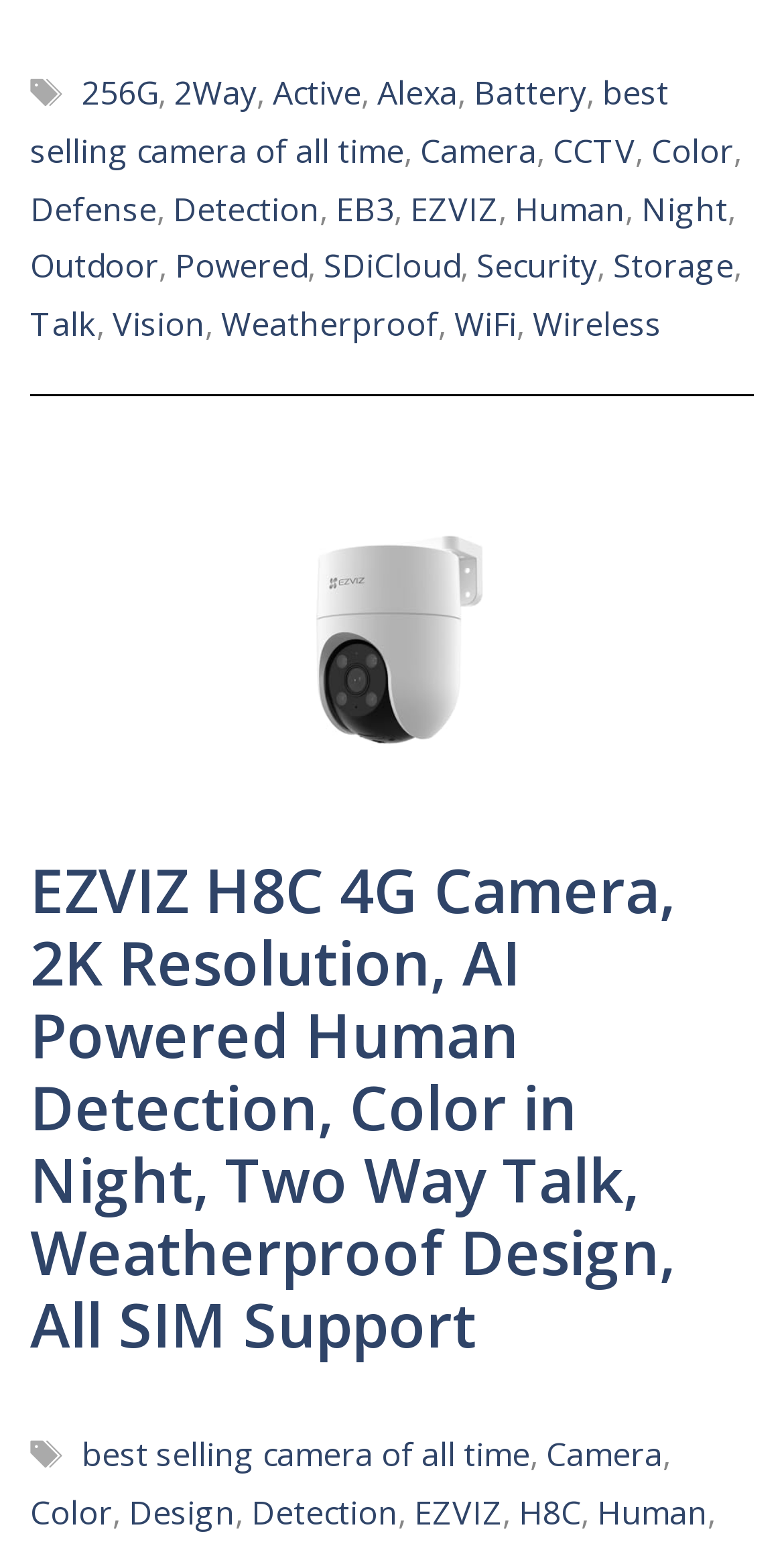Respond with a single word or short phrase to the following question: 
What is the resolution of the camera?

2K